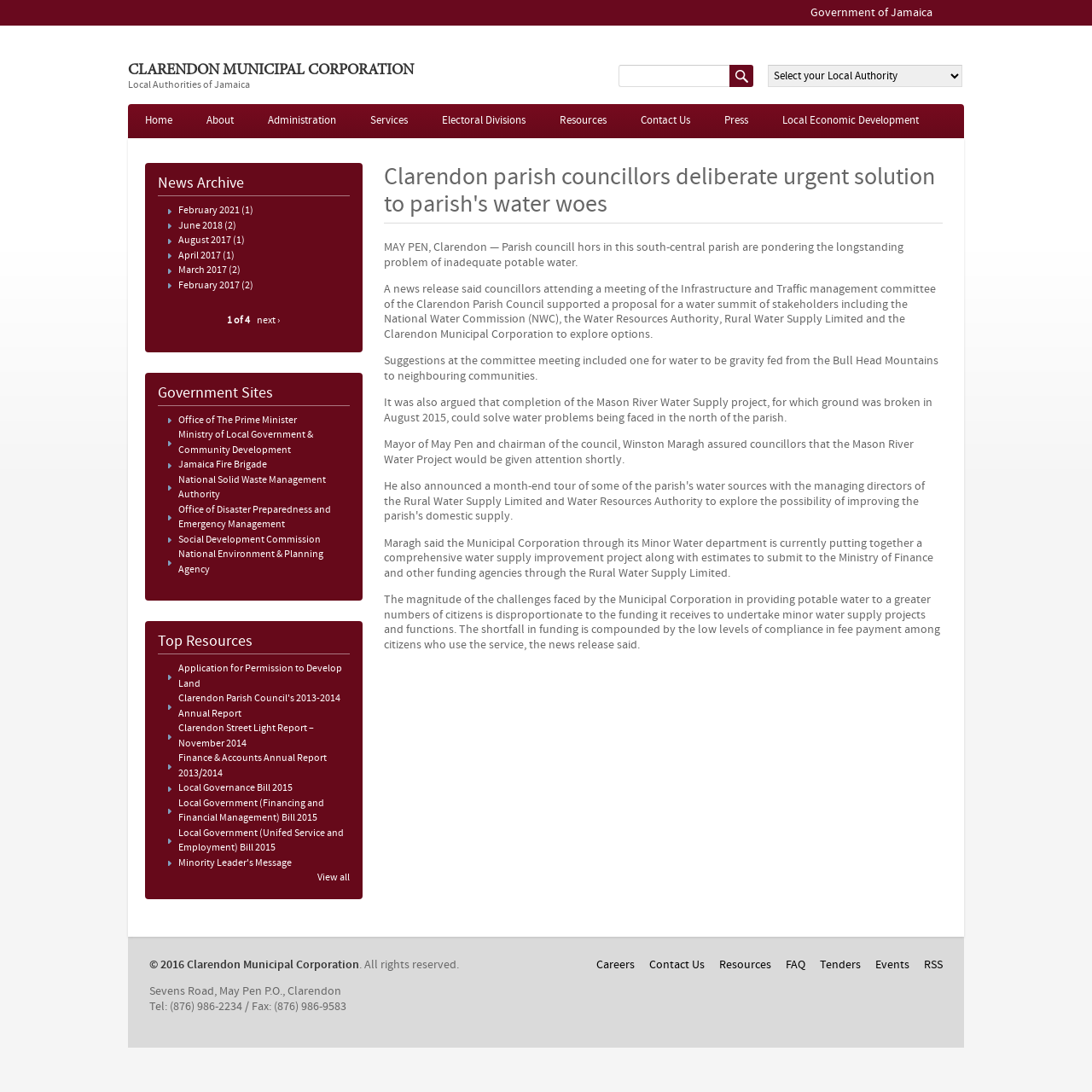Find the bounding box coordinates for the UI element that matches this description: "Careers".

[0.546, 0.876, 0.581, 0.89]